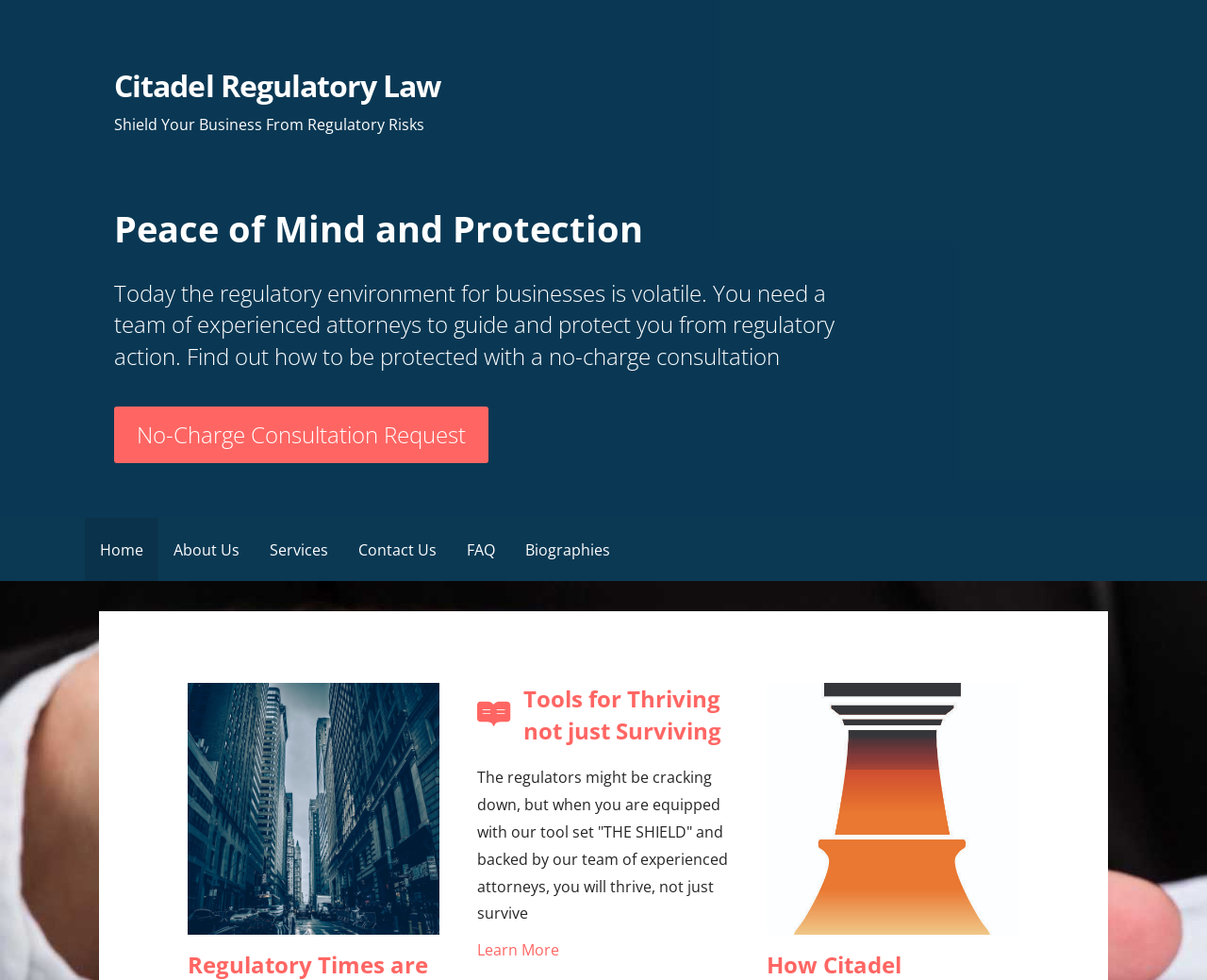Generate the text content of the main headline of the webpage.

Citadel Regulatory Law